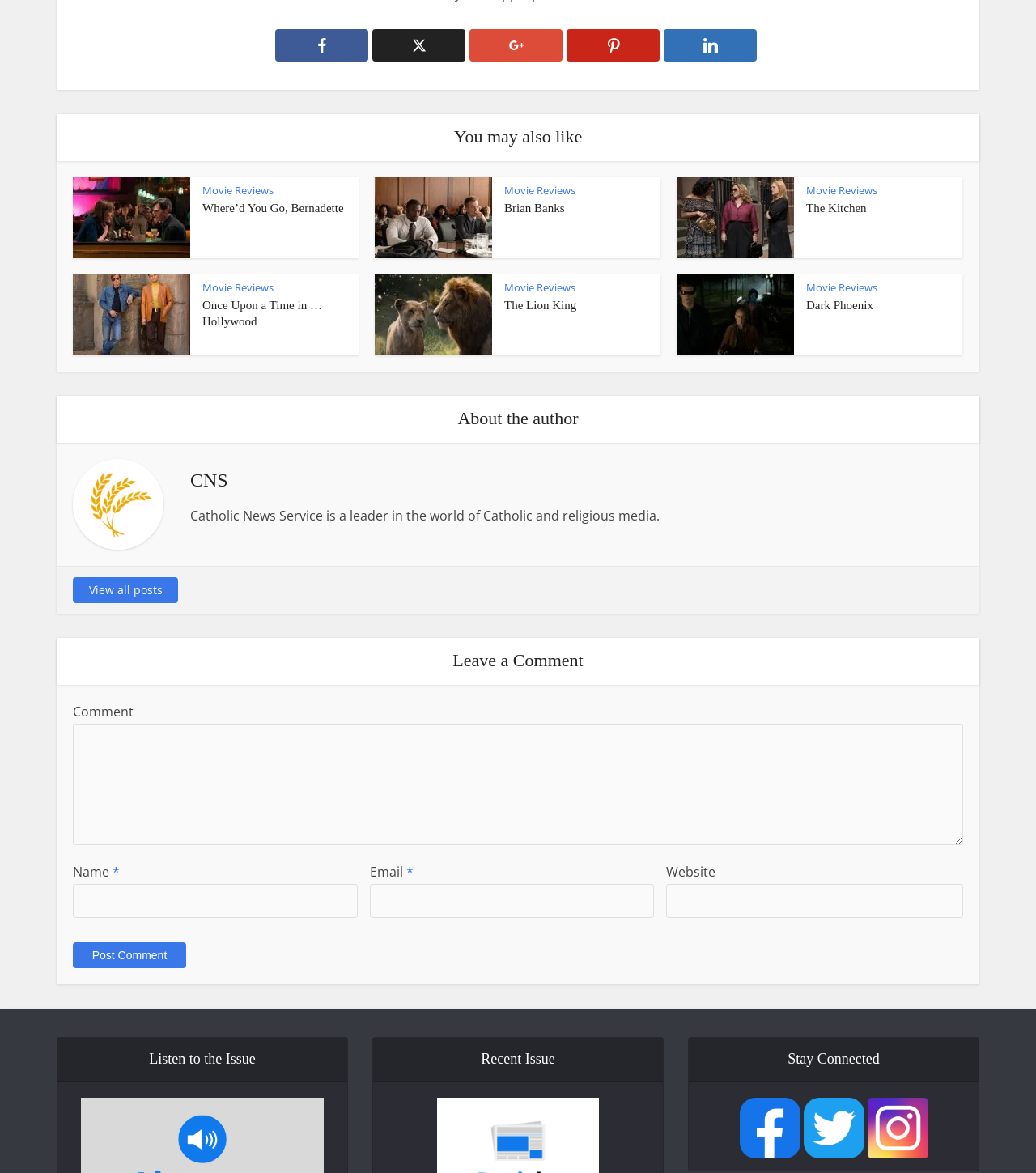Find the bounding box coordinates of the element you need to click on to perform this action: 'Click on the 'Where’d You Go, Bernadette' link'. The coordinates should be represented by four float values between 0 and 1, in the format [left, top, right, bottom].

[0.195, 0.172, 0.332, 0.183]